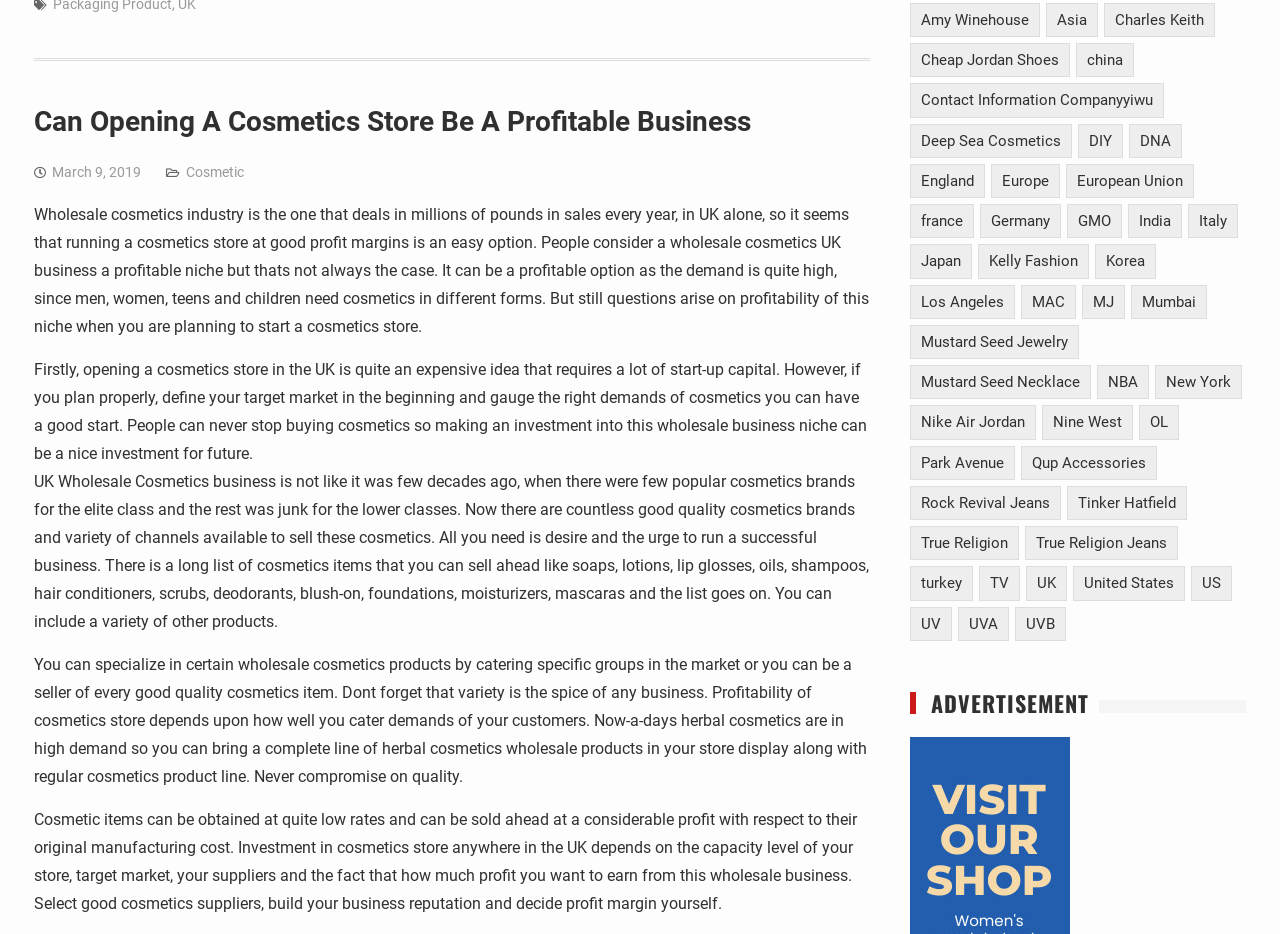Please provide the bounding box coordinates for the element that needs to be clicked to perform the instruction: "Check the link about 'Cosmetic'". The coordinates must consist of four float numbers between 0 and 1, formatted as [left, top, right, bottom].

[0.145, 0.176, 0.191, 0.193]